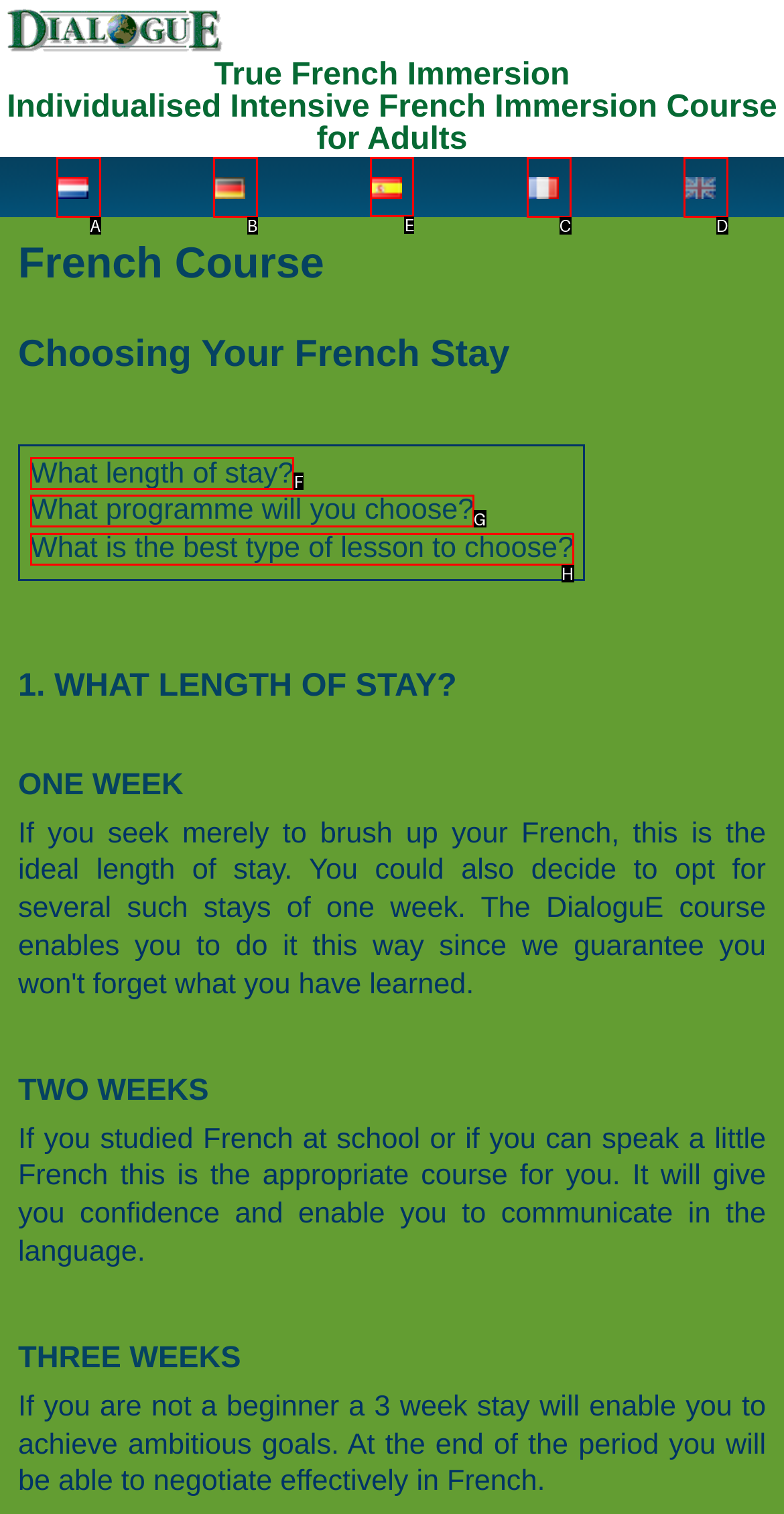Identify the letter of the correct UI element to fulfill the task: Get more information about what to expect from the course from the given options in the screenshot.

E